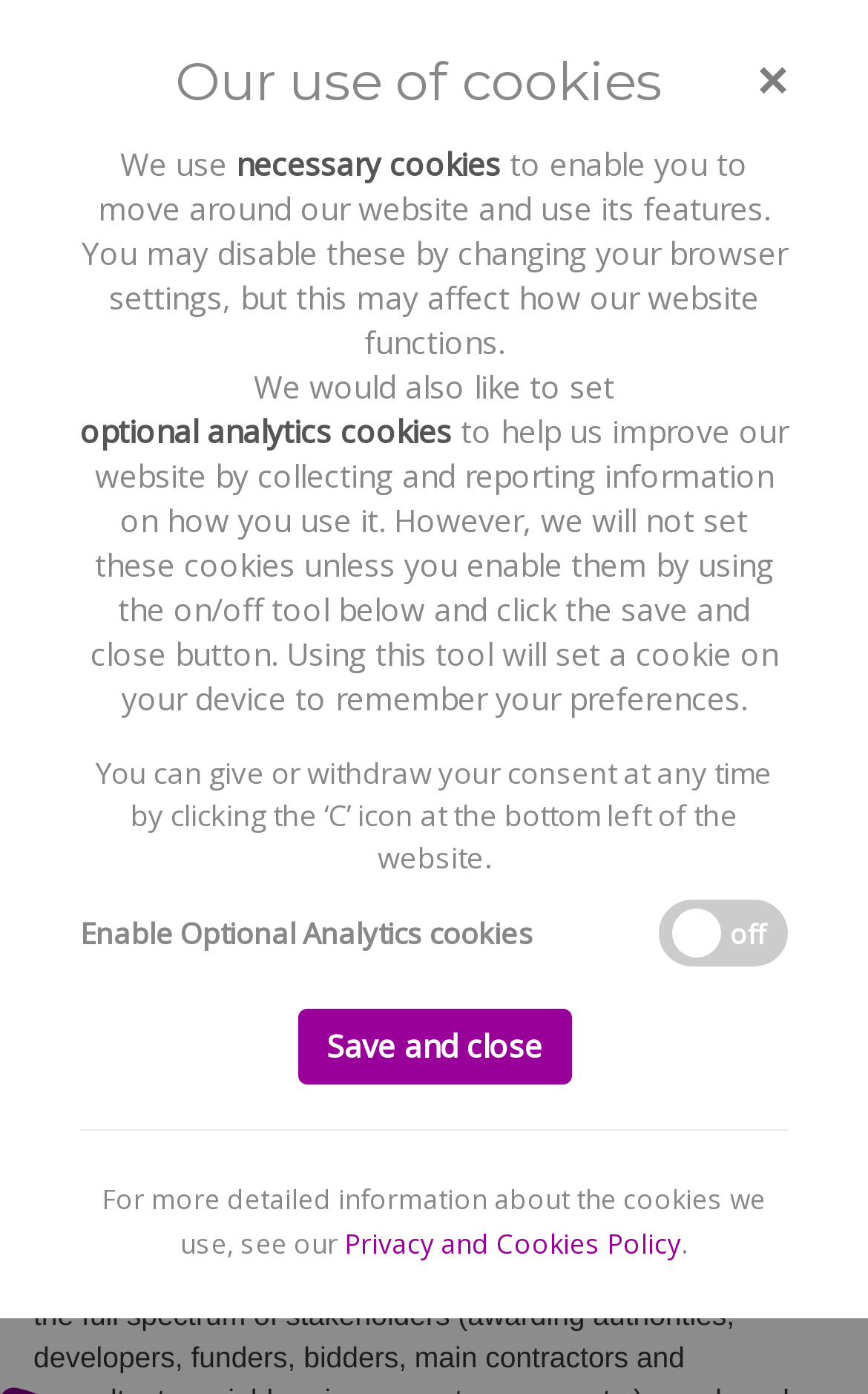Could you indicate the bounding box coordinates of the region to click in order to complete this instruction: "View Projects and Infrastructure".

[0.131, 0.349, 0.552, 0.375]